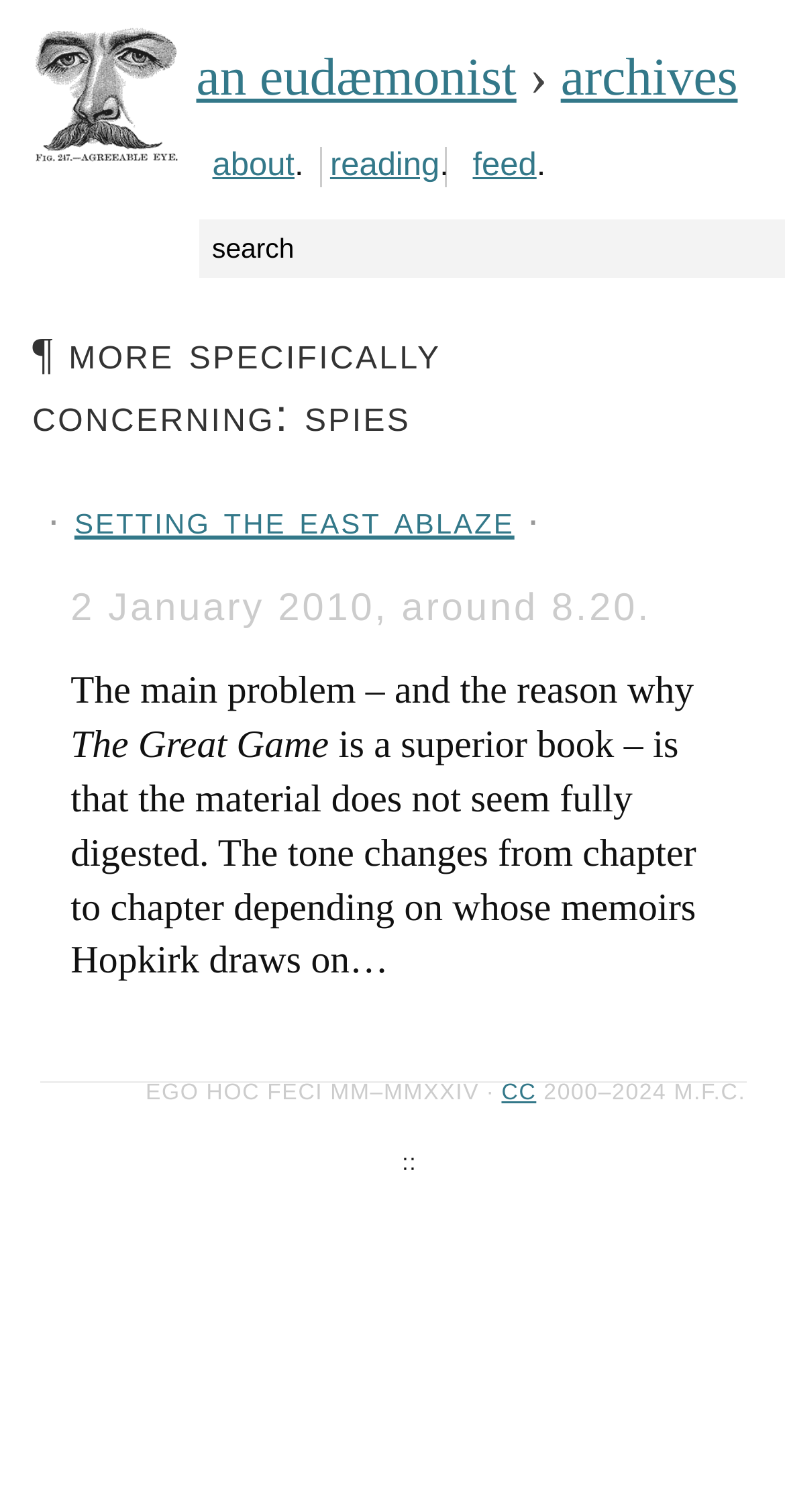Identify and provide the main heading of the webpage.

an eudæmonist › archives